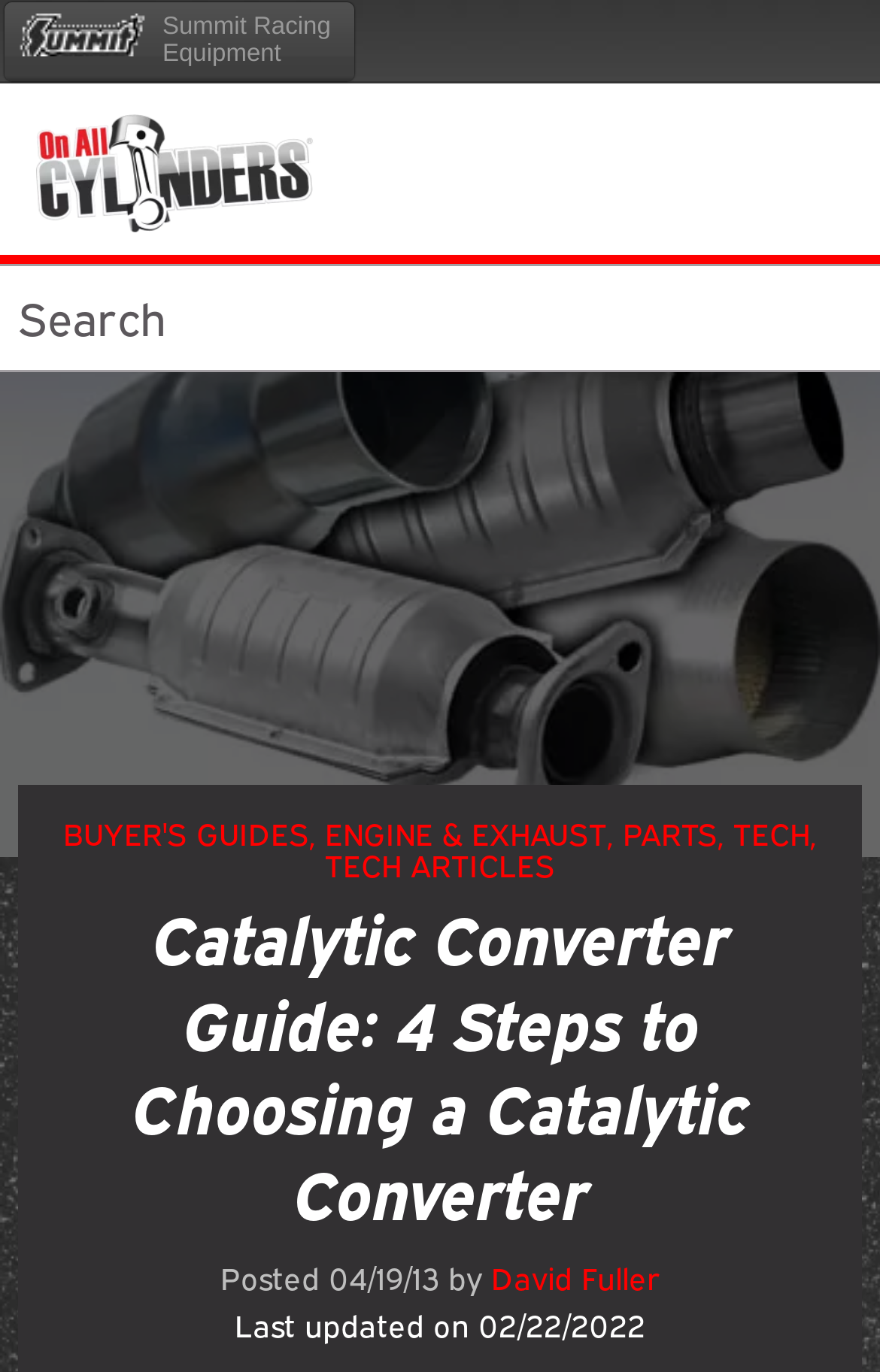When was the article last updated?
Using the screenshot, give a one-word or short phrase answer.

02/22/2022